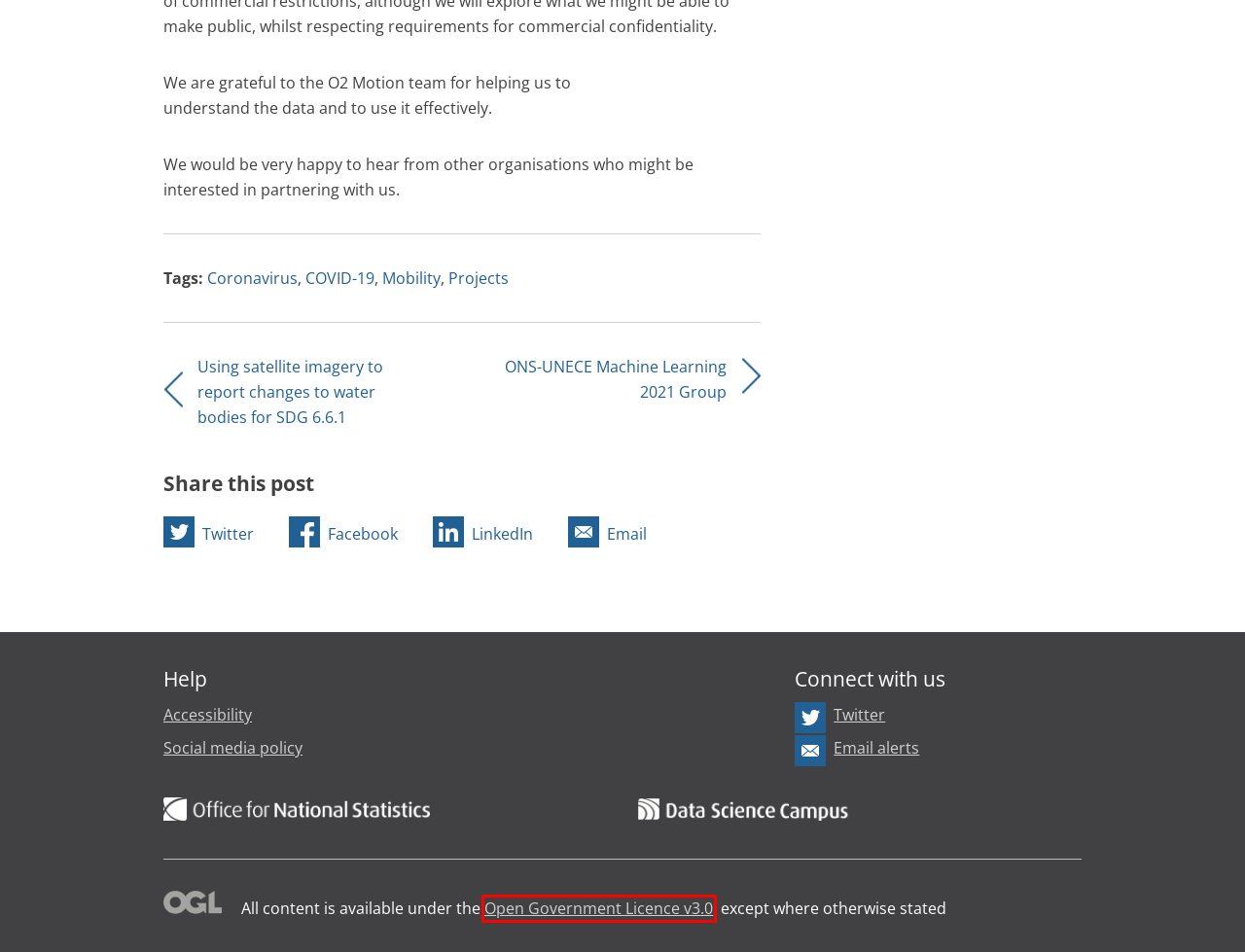Look at the screenshot of a webpage where a red rectangle bounding box is present. Choose the webpage description that best describes the new webpage after clicking the element inside the red bounding box. Here are the candidates:
A. Social media policy | Data Science Campus
B. ONS-UNECE Machine Learning 2021 Group | Data Science Campus
C. Using satellite imagery to report changes to water bodies for SDG 6.6.1 | Data Science Campus
D. Enabling Data Access through Privacy Preserving Synthetic Data | Data Science Campus
E. Coronavirus | Data Science Campus
F. Accessibility statement for the Data Science Campus website | Data Science Campus
G. Projects | Data Science Campus
H. Open Government Licence

H